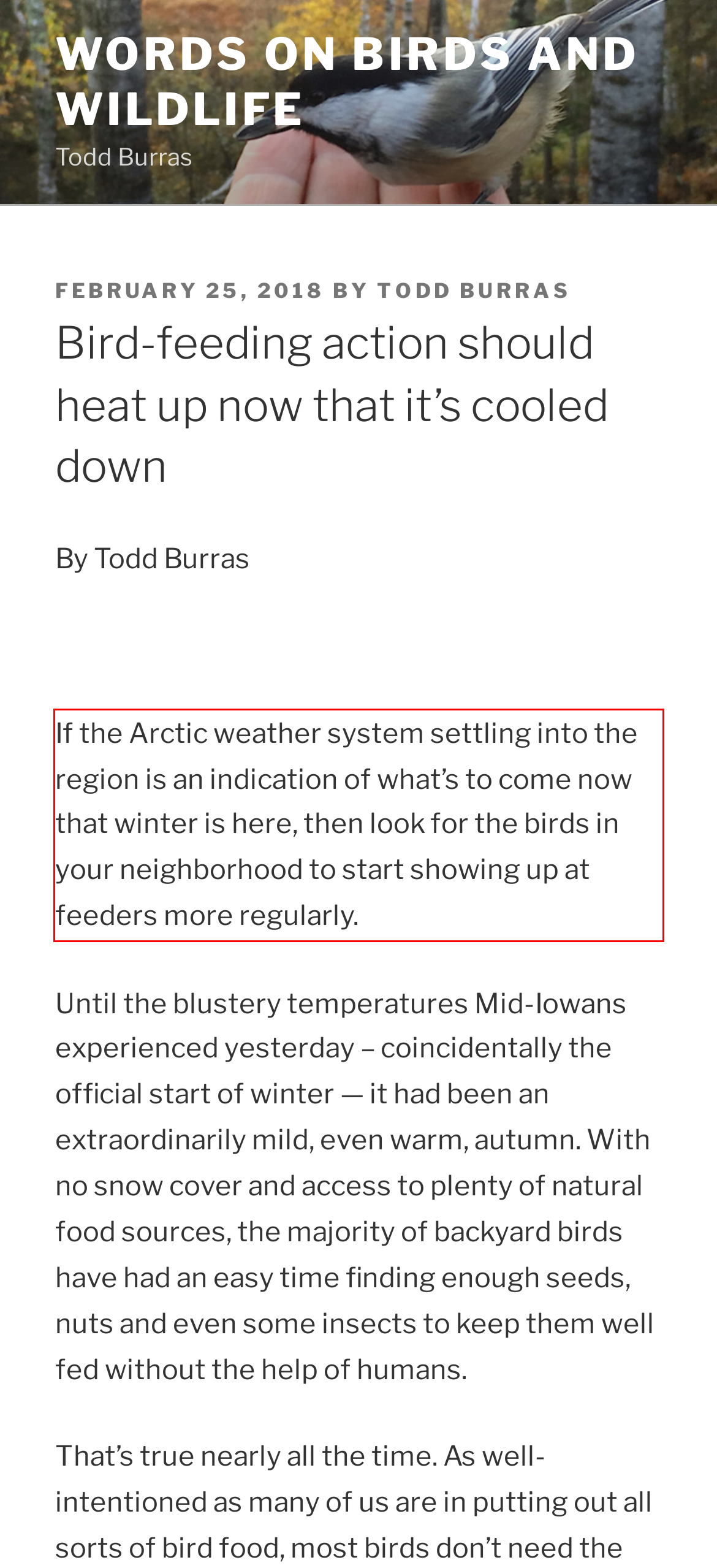By examining the provided screenshot of a webpage, recognize the text within the red bounding box and generate its text content.

If the Arctic weather system settling into the region is an indication of what’s to come now that winter is here, then look for the birds in your neighborhood to start showing up at feeders more regularly.